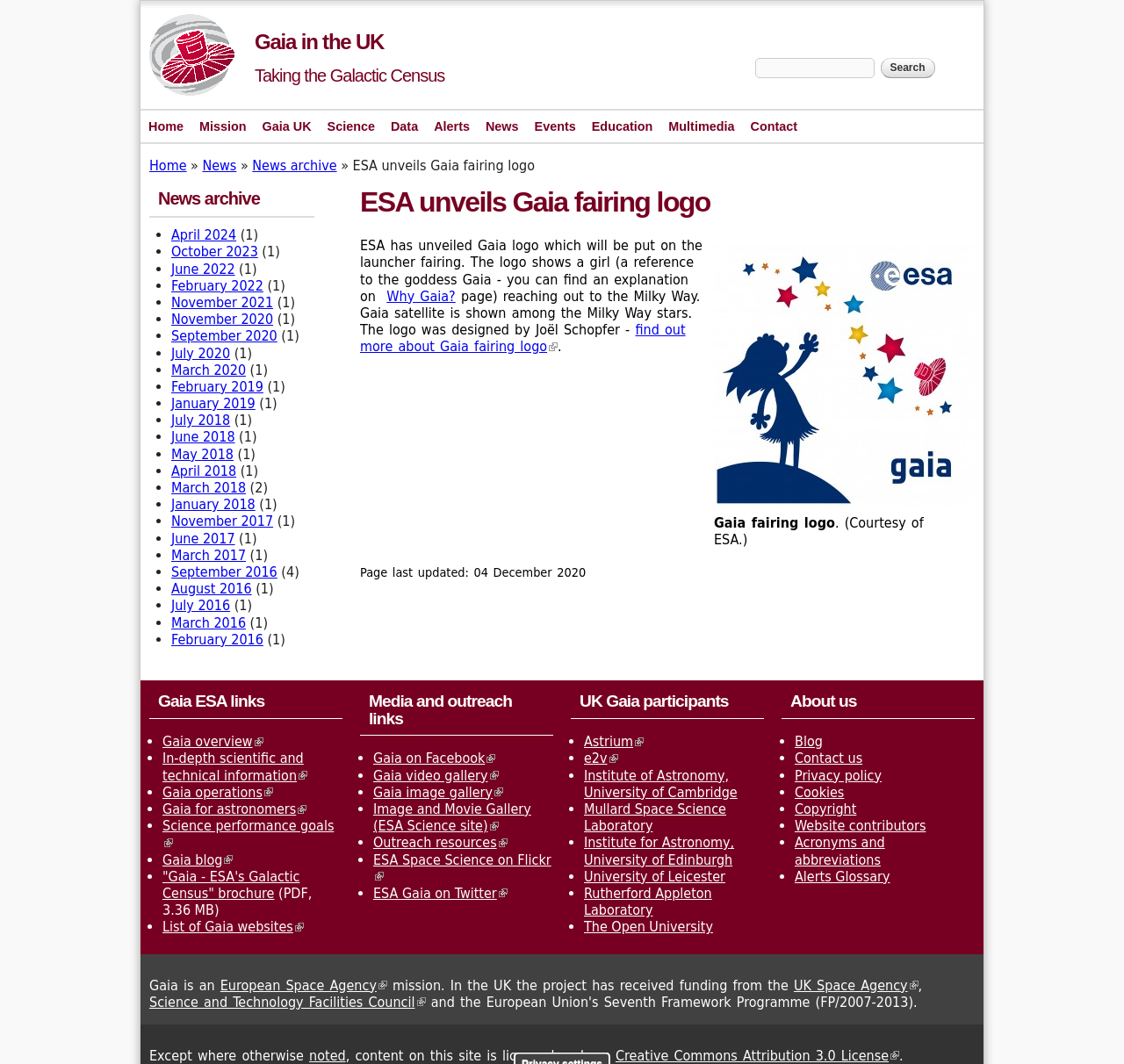Please identify the bounding box coordinates of the clickable area that will fulfill the following instruction: "View the April 2024 news". The coordinates should be in the format of four float numbers between 0 and 1, i.e., [left, top, right, bottom].

[0.152, 0.213, 0.21, 0.229]